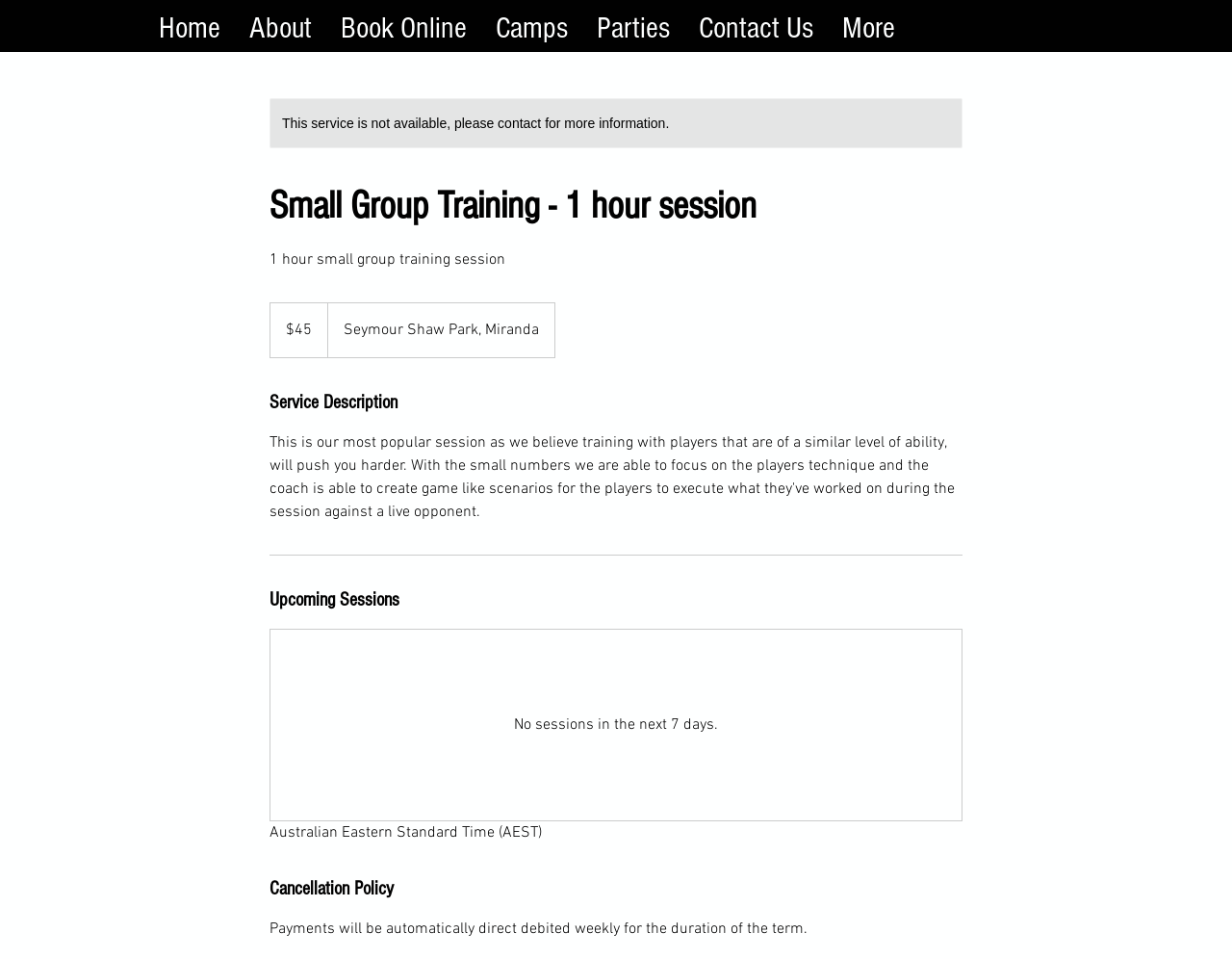Give the bounding box coordinates for this UI element: "Camps". The coordinates should be four float numbers between 0 and 1, arranged as [left, top, right, bottom].

[0.391, 0.007, 0.473, 0.031]